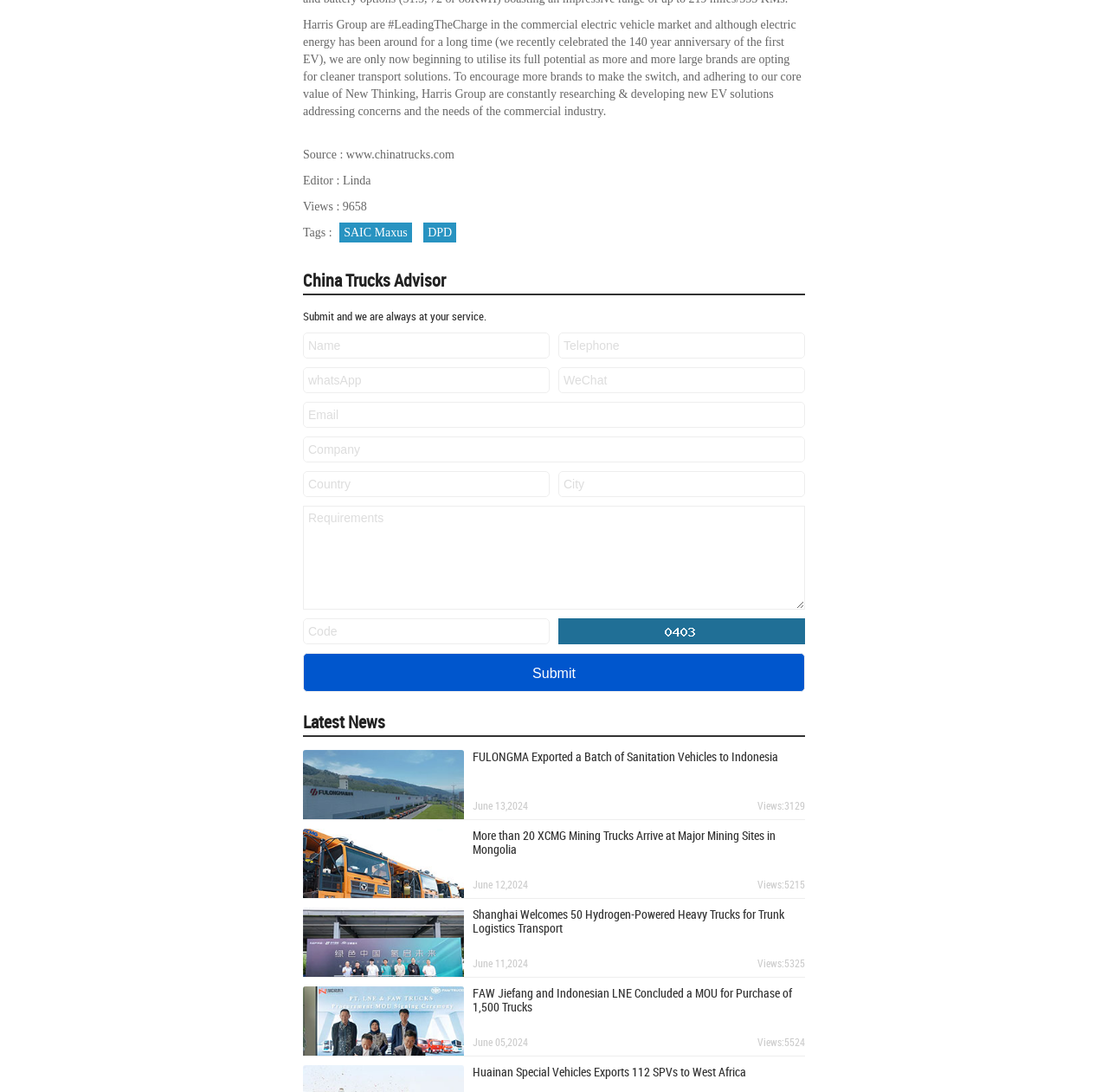Please identify the coordinates of the bounding box that should be clicked to fulfill this instruction: "Click the Submit button".

[0.273, 0.598, 0.727, 0.634]